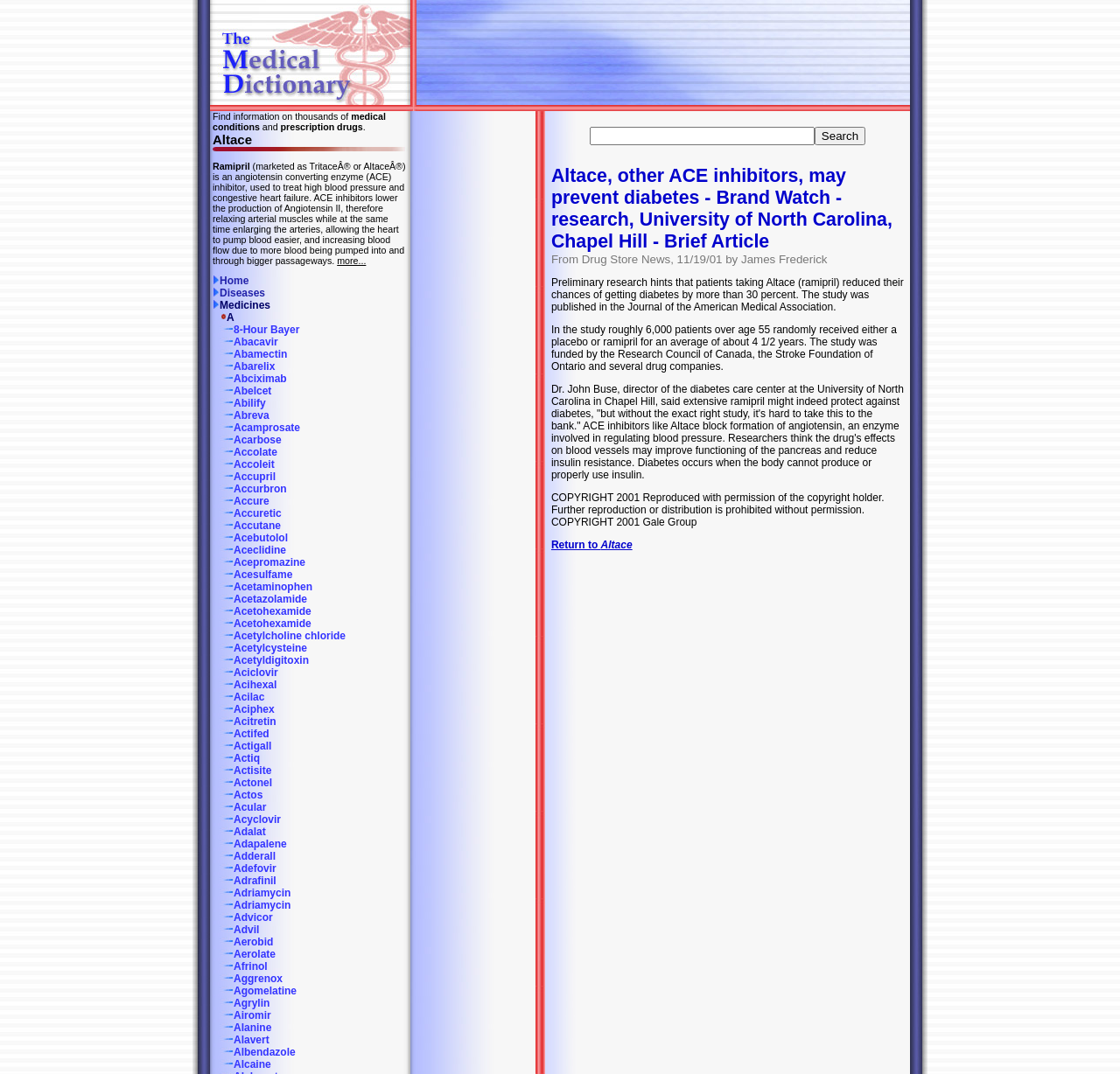Locate the UI element described by Terms in the provided webpage screenshot. Return the bounding box coordinates in the format (top-left x, top-left y, bottom-right x, bottom-right y), ensuring all values are between 0 and 1.

None